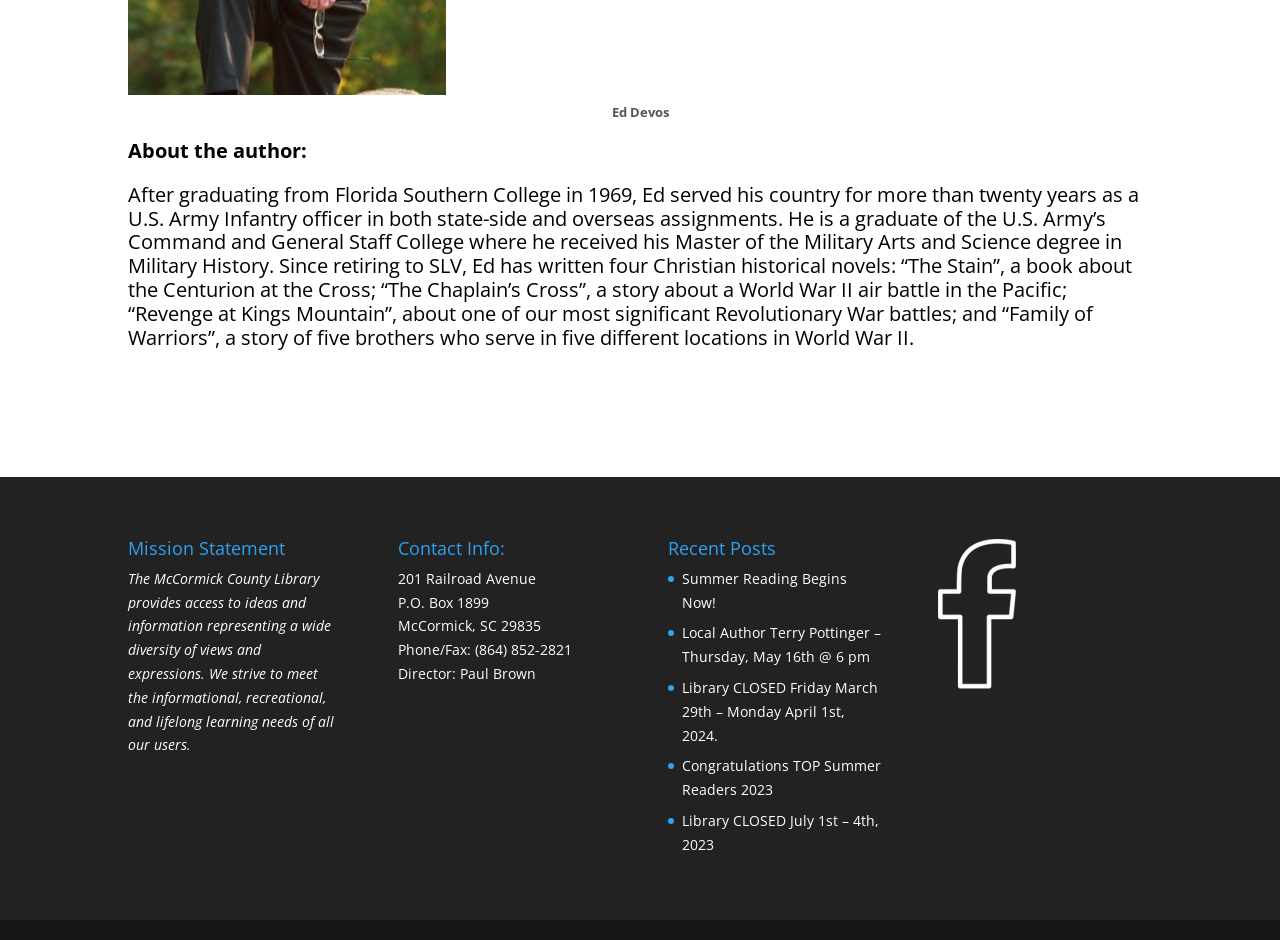What is the title of the recent post about summer reading?
Answer the question in as much detail as possible.

I found the answer by reading the text under the 'Recent Posts' heading, which lists several recent posts, including one titled 'Summer Reading Begins Now!'.